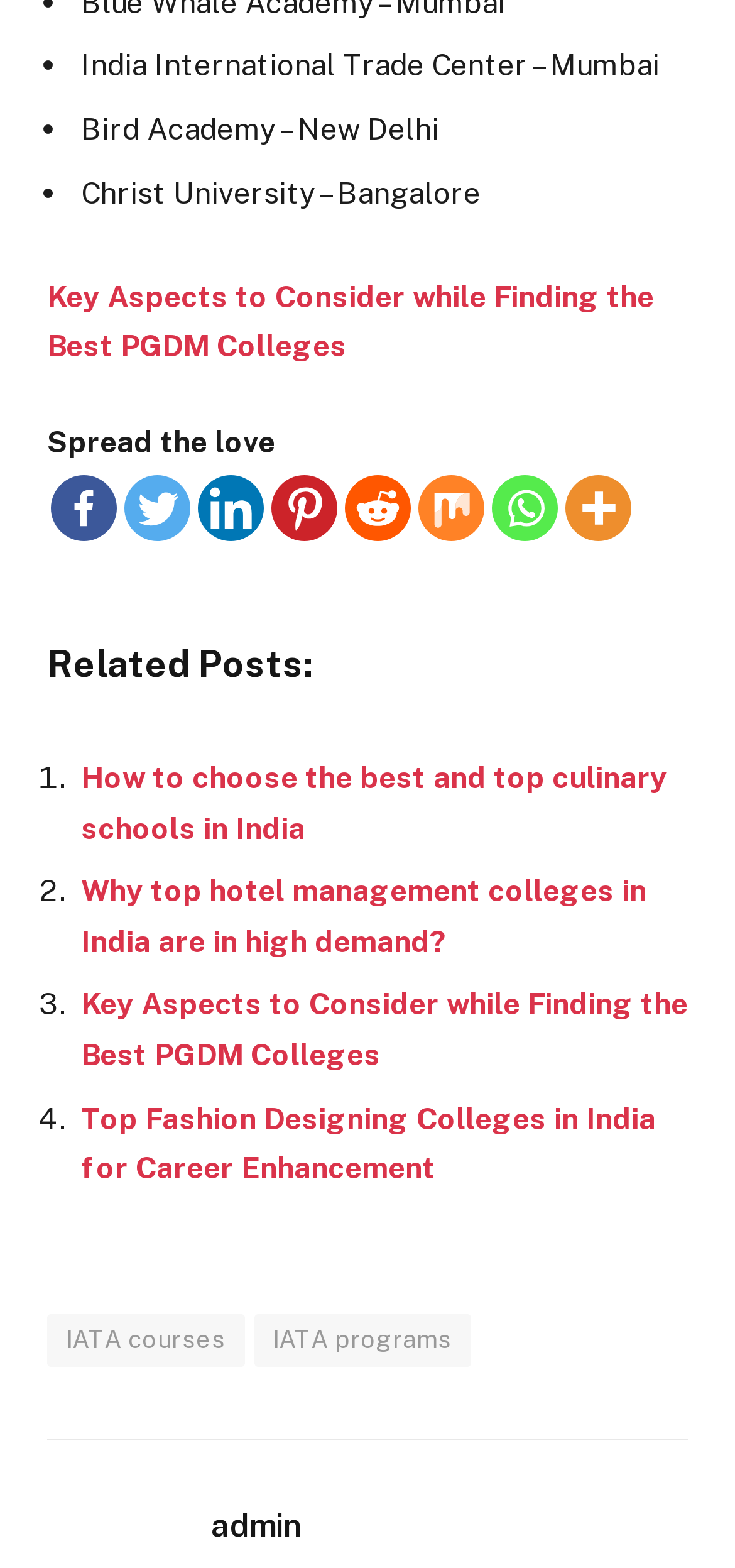Identify the coordinates of the bounding box for the element that must be clicked to accomplish the instruction: "Explore IATA courses".

[0.064, 0.838, 0.333, 0.872]